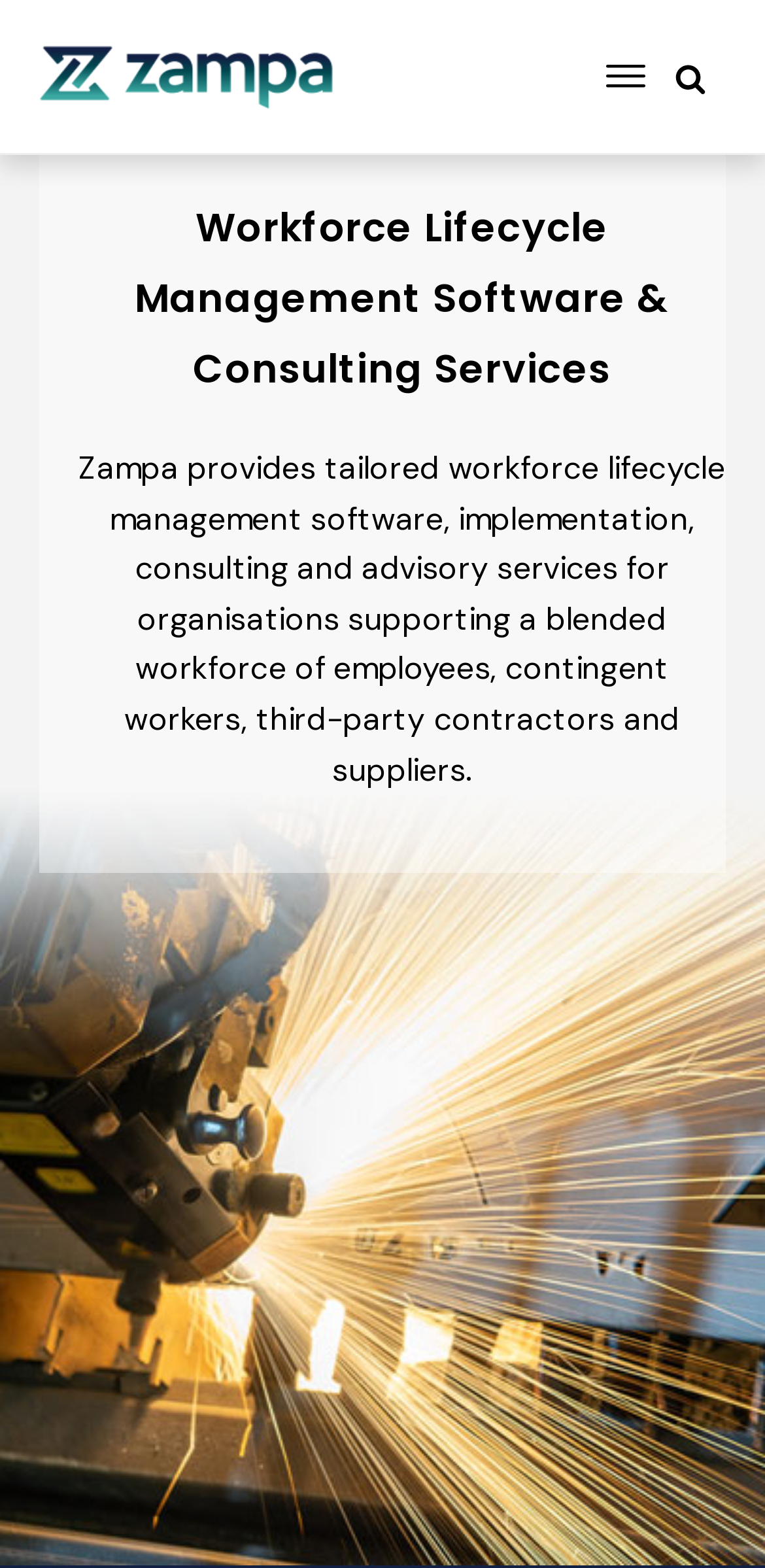What is the name of the company?
Could you answer the question in a detailed manner, providing as much information as possible?

I determined the answer by looking at the brand logo of the company, which is located at the top left corner of the webpage, and it says 'Brand Logo of Zampa'. This suggests that the company name is Zampa.